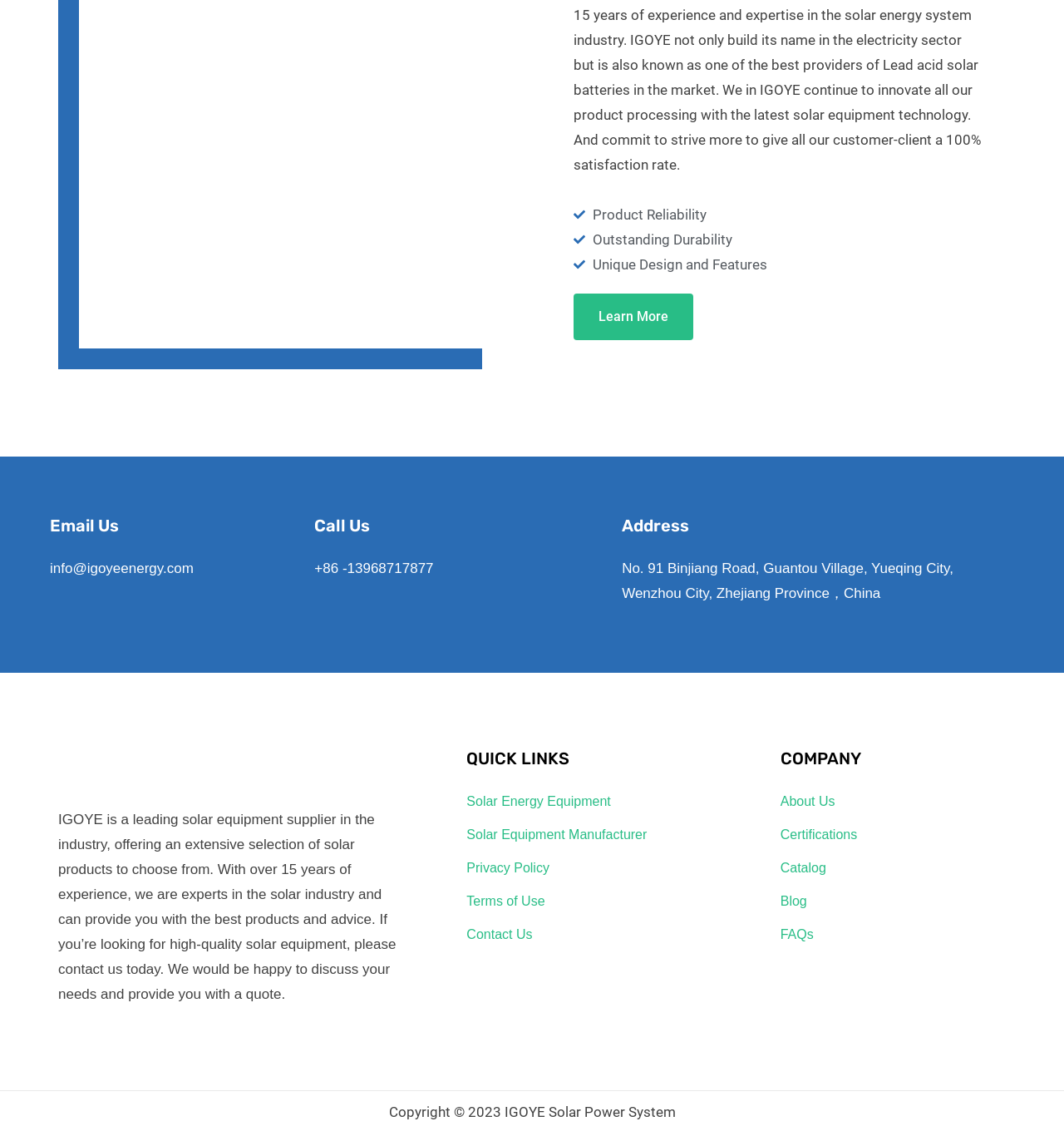Please provide a one-word or phrase answer to the question: 
What is the email address to contact the company?

info@igoyeenergy.com